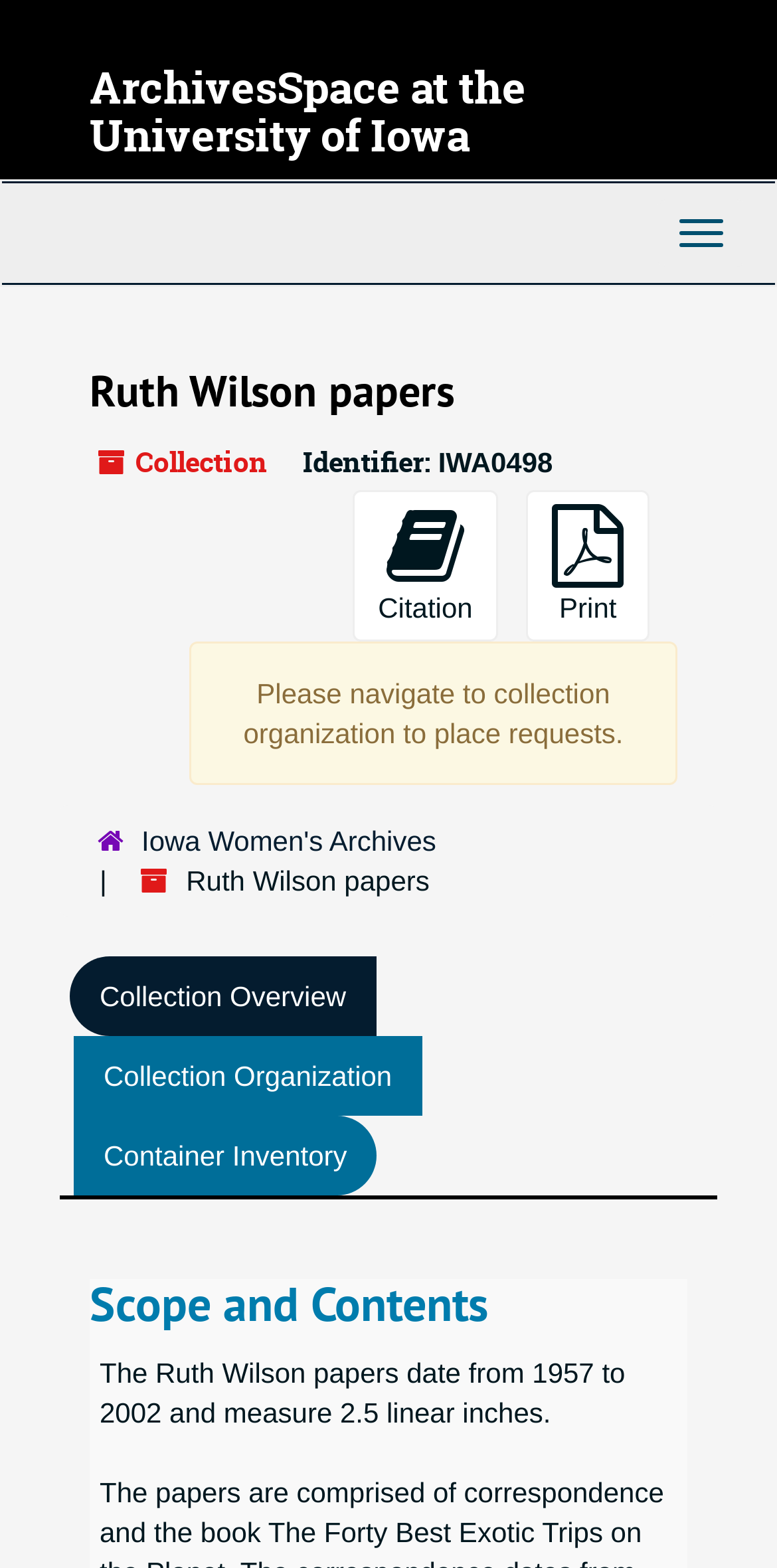Identify the first-level heading on the webpage and generate its text content.

ArchivesSpace at the University of Iowa